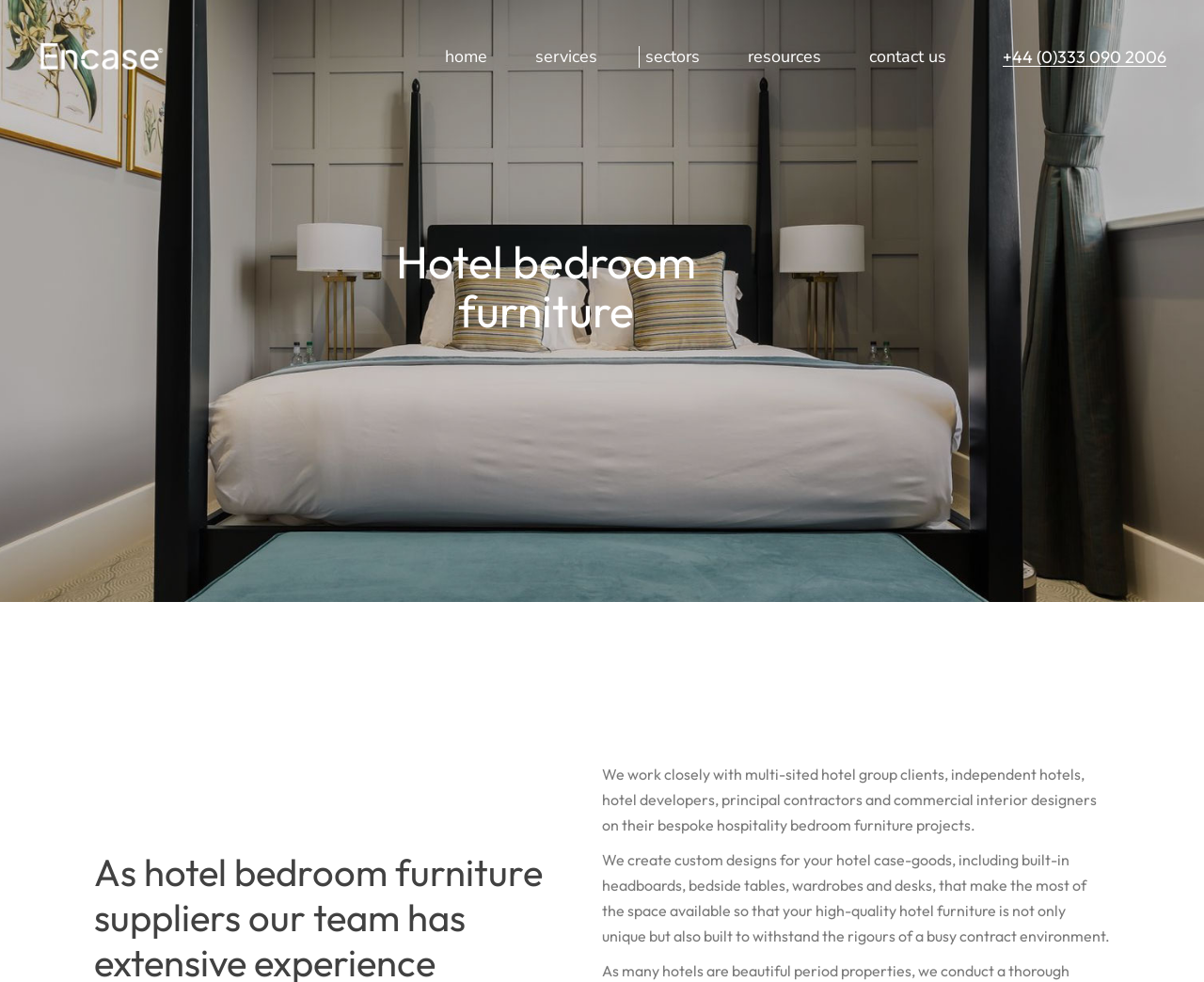Offer a comprehensive description of the webpage’s content and structure.

The webpage is about hotel bedroom furniture suppliers, specifically Encase©. At the top left corner, there is a logo of the company, which is a combination of three images: a main logo, a dark logo, and a light logo. 

Below the logo, there is a top menu navigation bar that spans across the top of the page, containing links to various sections such as "home", "services", "sectors", "resources", and "contact us". The "services" section has sub-links to "Bespoke Design", "Value Engineering", "Manufacture", "Installation", and "Export". The "sectors" section has sub-links to different types of furniture for various industries, including "Hotel Bedroom Furniture", "Student Accommodation Bedroom Furniture", "Senior Living Bedroom Furniture", and "High-rise Apartment Bedroom Furniture".

On the right side of the page, there is a phone number "+44 (0)333 090 2006" displayed prominently. Below the phone number, there are two sets of links, one set is a repetition of the "services" links, and the other set is a repetition of the "sectors" links.

The main content of the page starts with a heading "Hotel bedroom furniture" in the middle of the page. Below the heading, there are two paragraphs of text that describe the company's services and expertise in creating custom hotel bedroom furniture designs that meet the needs of their clients.